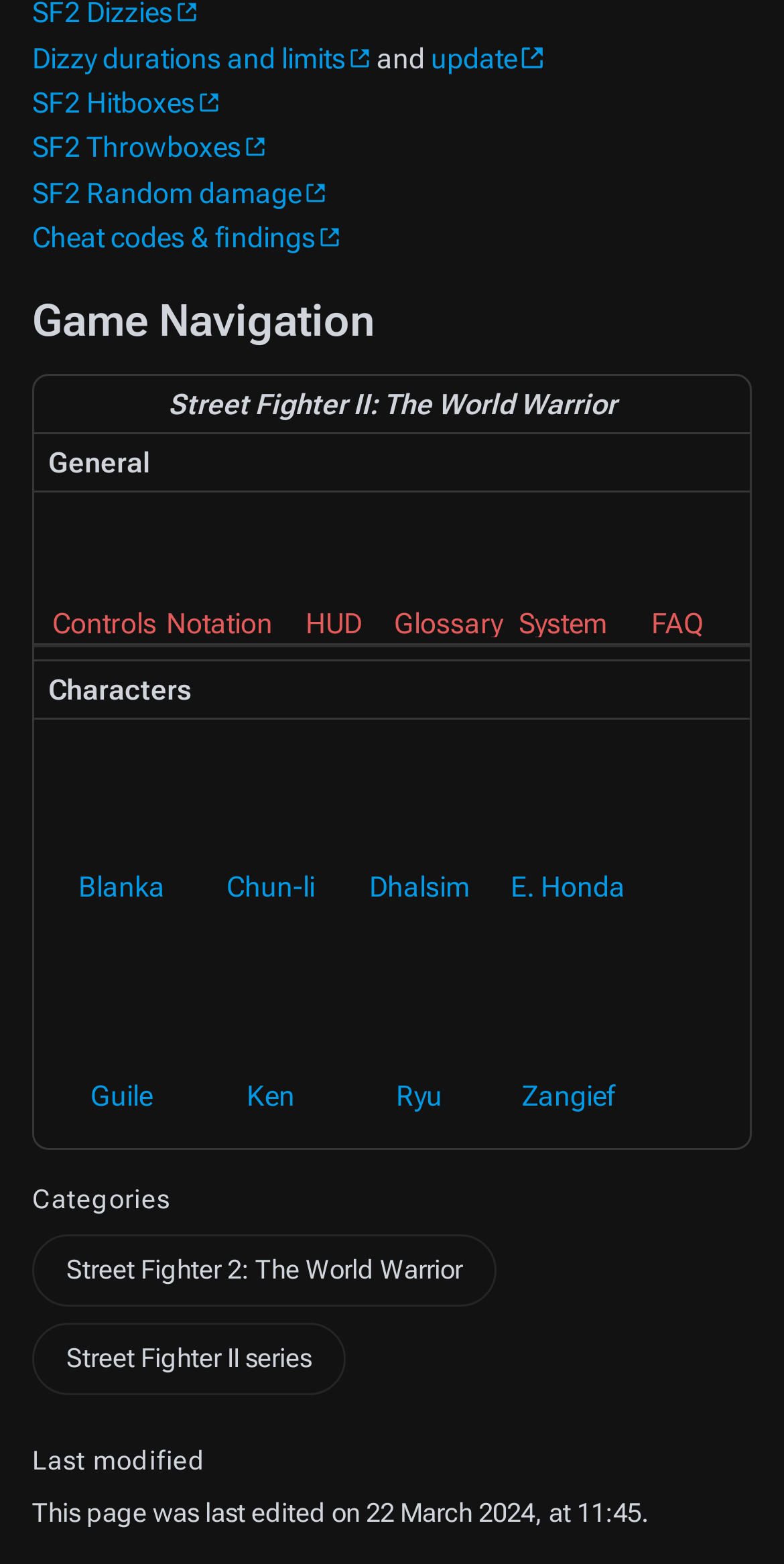Please identify the bounding box coordinates of the clickable region that I should interact with to perform the following instruction: "Navigate to the Controls page". The coordinates should be expressed as four float numbers between 0 and 1, i.e., [left, top, right, bottom].

[0.069, 0.345, 0.197, 0.366]